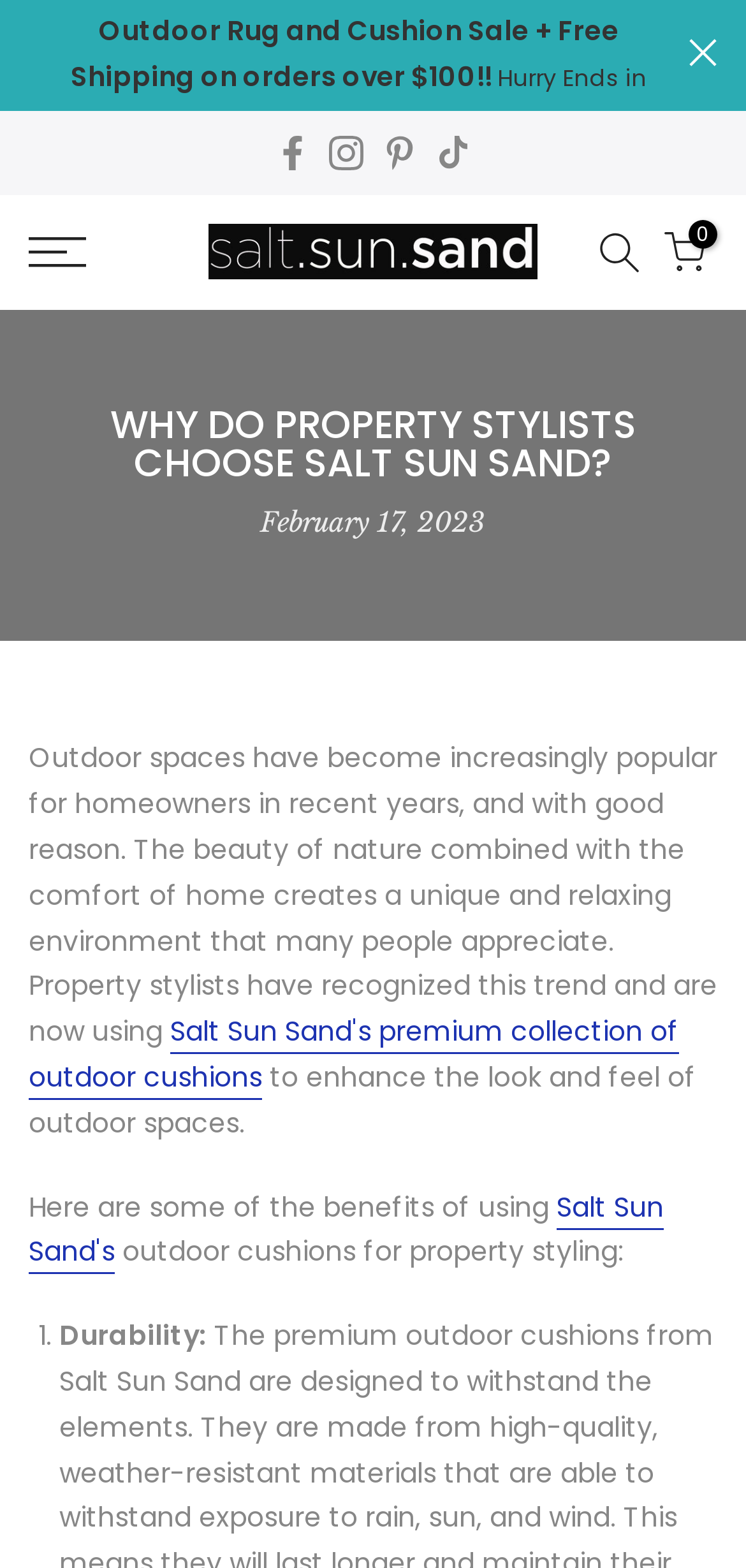For the element described, predict the bounding box coordinates as (top-left x, top-left y, bottom-right x, bottom-right y). All values should be between 0 and 1. Element description: title="Follow on Facebook"

[0.369, 0.082, 0.415, 0.112]